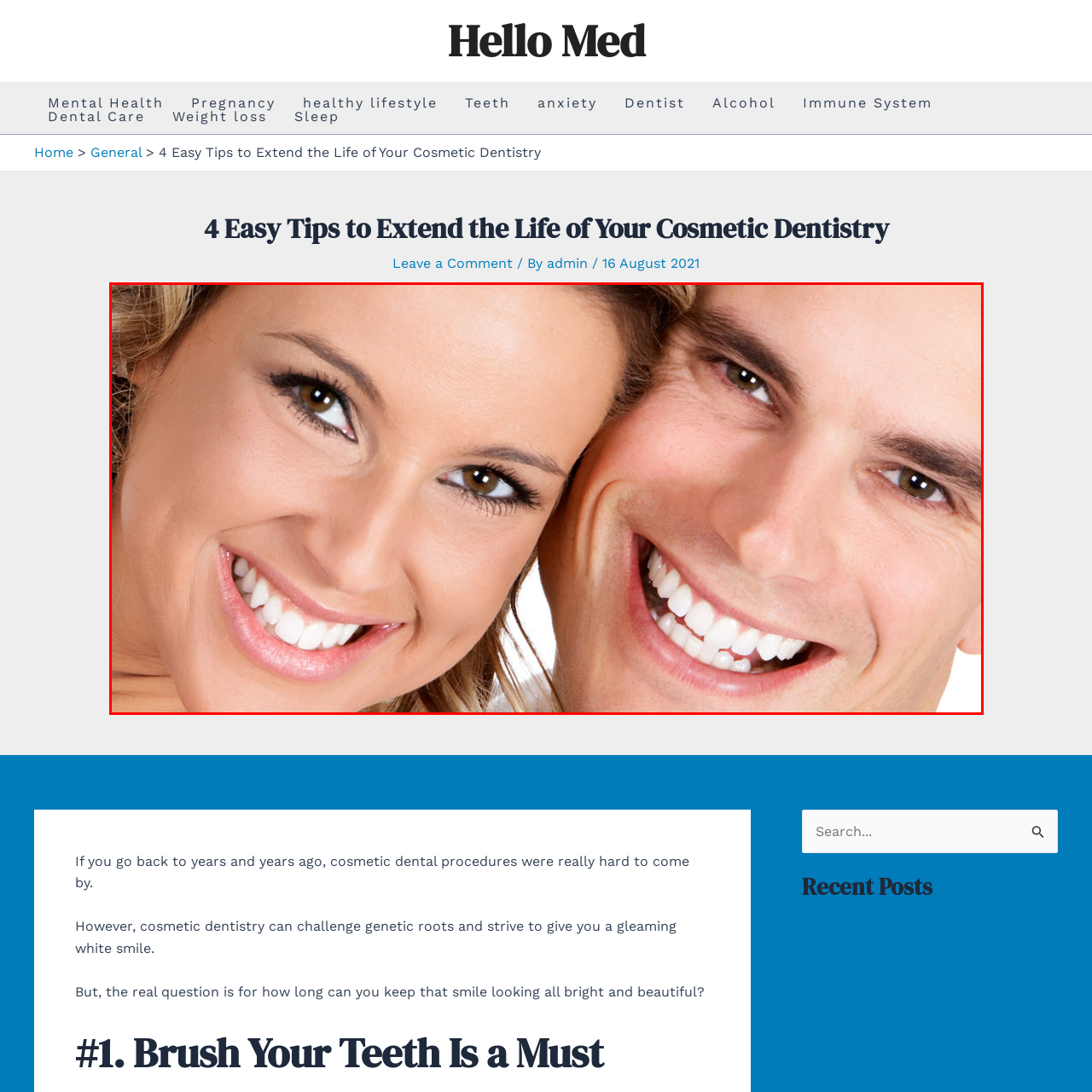Offer an in-depth description of the picture located within the red frame.

This image features a close-up of a smiling couple, radiating happiness and confidence. Both individuals are positioned closely together, showcasing their bright, white teeth and joyful expressions. The woman has long, wavy hair and is leaning towards the man, who has short hair, giving the image an intimate feel. Their healthy, vibrant smiles exemplify the benefits of cosmetic dentistry, which is the central theme of the accompanying article titled "4 Easy Tips to Extend the Life of Your Cosmetic Dentistry." This article emphasizes the importance of maintaining dental aesthetics and health, making their smiles a perfect visual representation of the topic discussed.